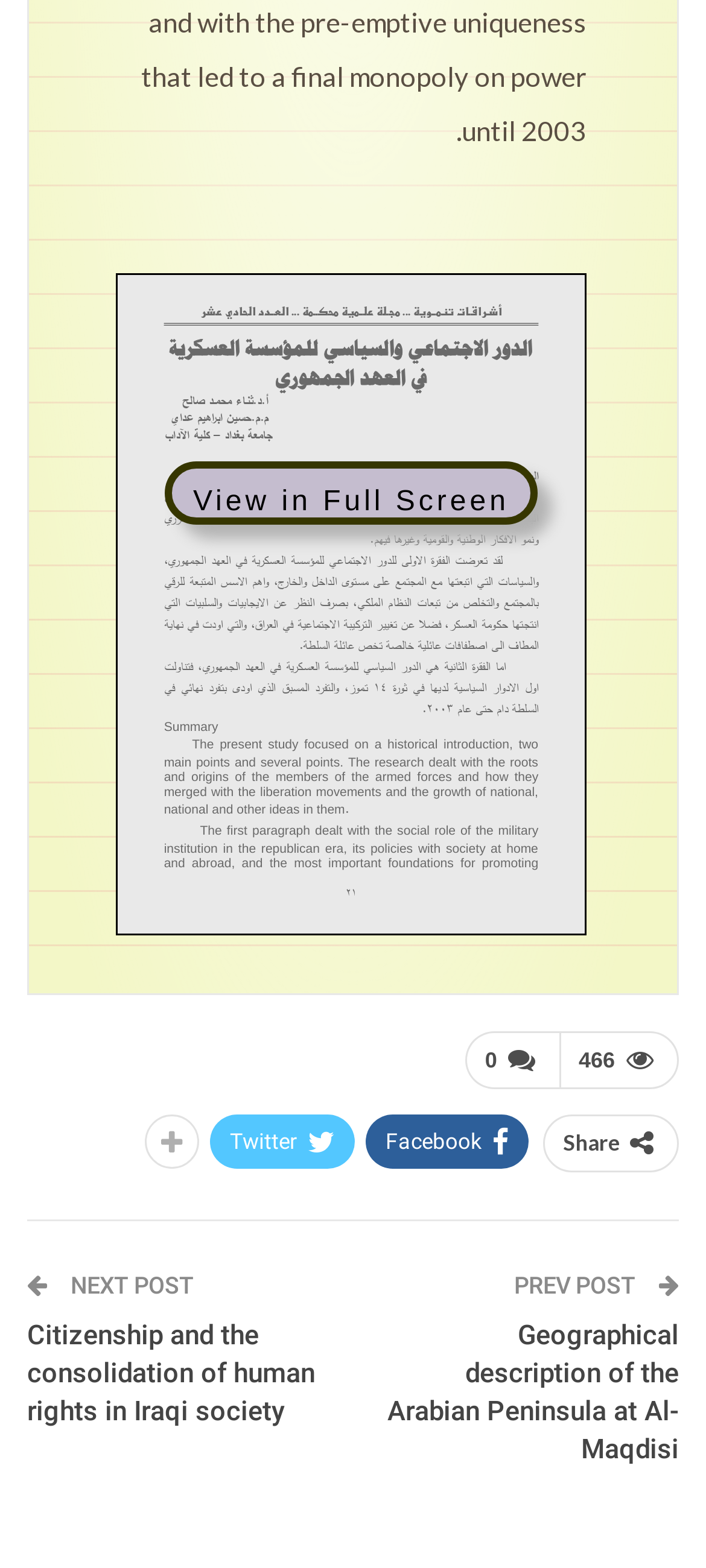How many posts are visible on this page?
We need a detailed and exhaustive answer to the question. Please elaborate.

There are two posts visible on this page, which are 'Geographical description of the Arabian Peninsula at Al-Maqdisi' and 'Citizenship and the consolidation of human rights in Iraqi society', indicated by the links with these titles.